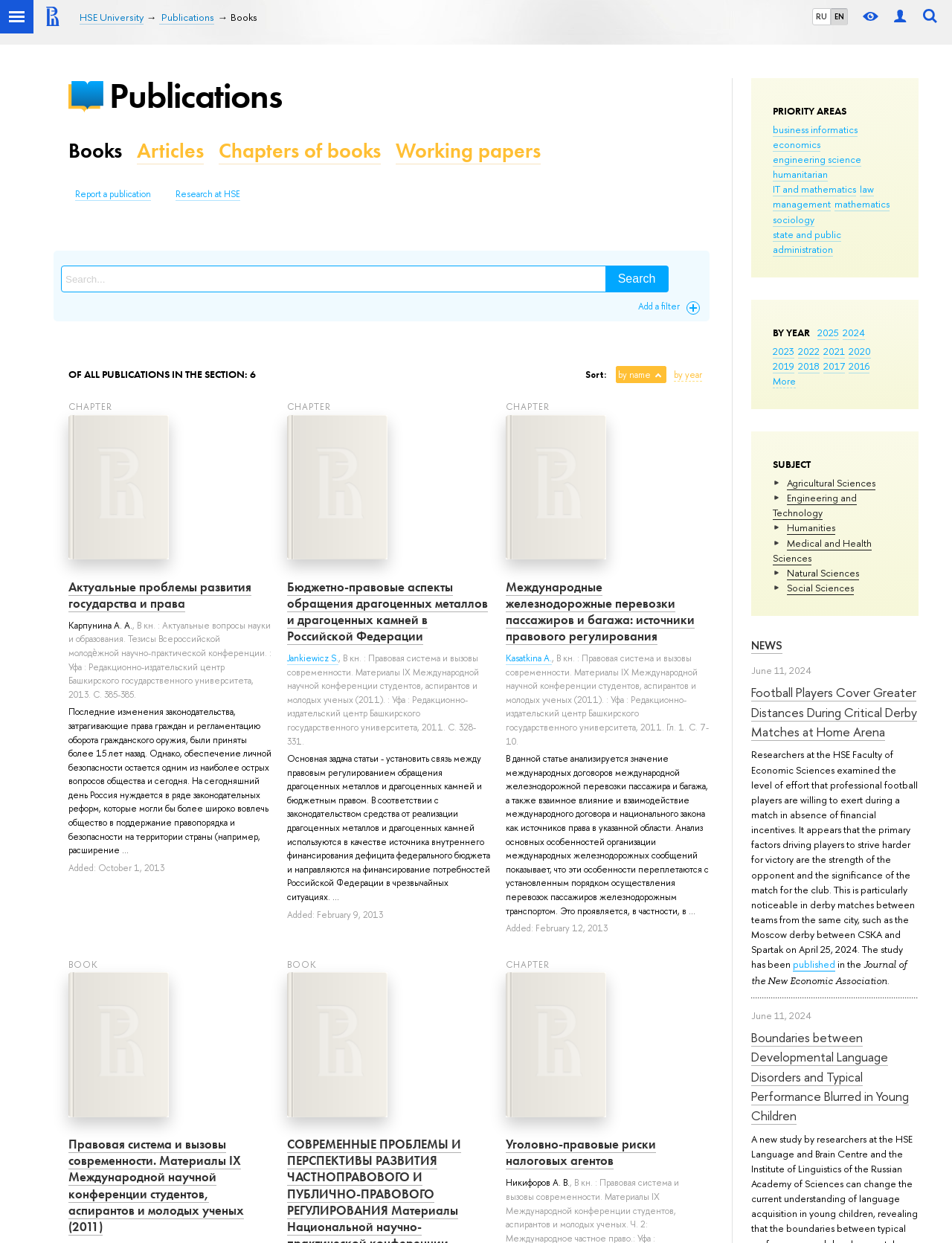Illustrate the webpage thoroughly, mentioning all important details.

The webpage is about publications of HSE University, with a focus on books. At the top, there are links to switch between languages, including RU and EN, as well as a link to the user profile for HSE staff only. There is also a search bar with a button to initiate the search.

Below the search bar, there are several links to different sections of the website, including HSE University, Publications, and Books. The main content of the page is divided into three sections: PRIORITY AREAS, BY YEAR, and SUBJECT.

In the PRIORITY AREAS section, there are links to various fields of study, such as business informatics, economics, and engineering science. In the BY YEAR section, there are links to publications from different years, ranging from 2016 to 2025. In the SUBJECT section, there are links to publications categorized by subject, including Agricultural Sciences, Engineering and Technology, and Social Sciences.

On the right side of the page, there is a section with news articles, including titles and summaries of the articles. The articles are dated, with the most recent ones appearing at the top.

At the bottom of the page, there are links to different types of publications, including articles, chapters of books, and working papers. There is also a link to report a publication and a link to research at HSE.